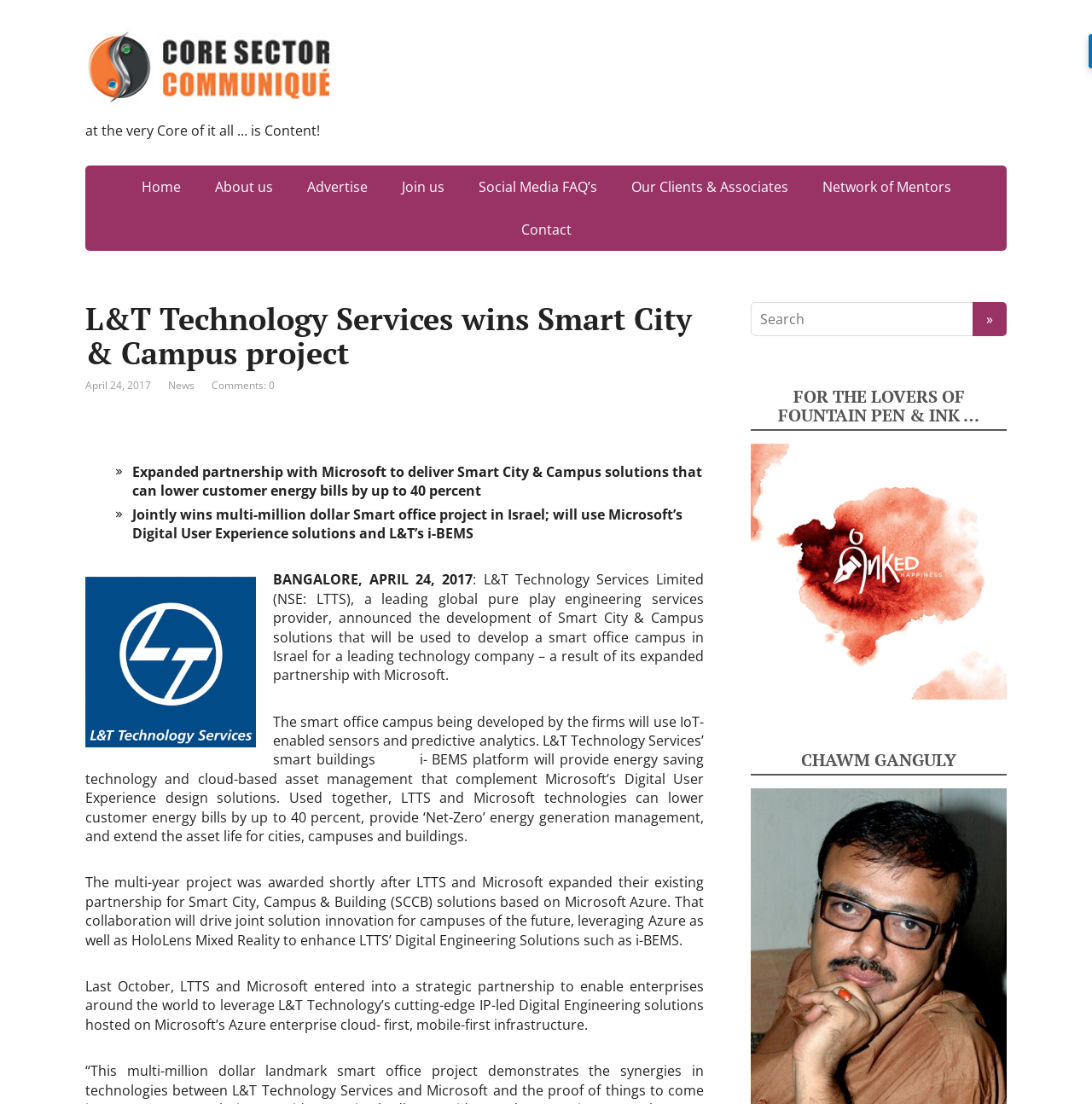Predict the bounding box coordinates of the UI element that matches this description: "Network of Mentors". The coordinates should be in the format [left, top, right, bottom] with each value between 0 and 1.

[0.739, 0.15, 0.885, 0.189]